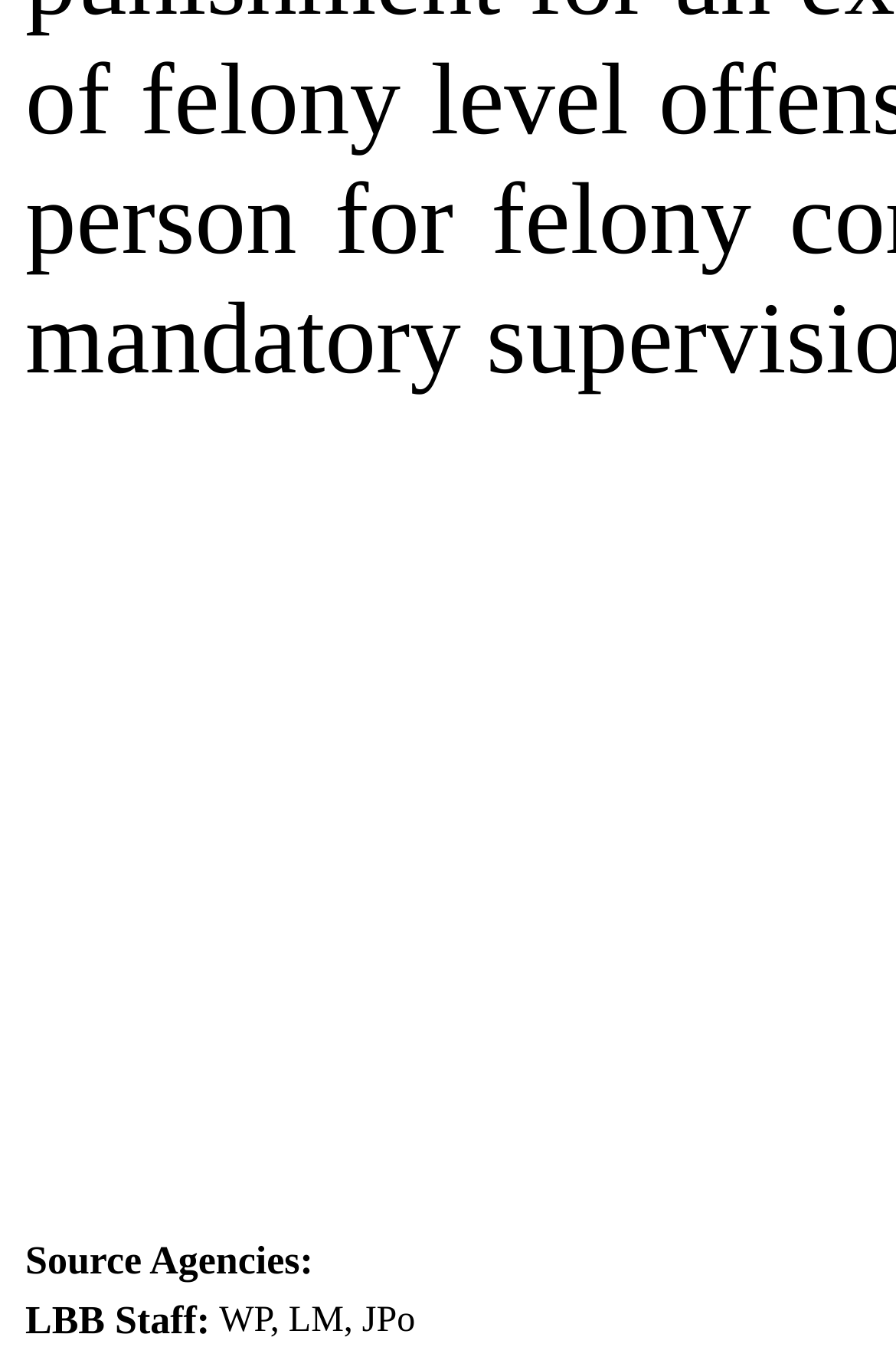Provide the bounding box coordinates in the format (top-left x, top-left y, bottom-right x, bottom-right y). All values are floating point numbers between 0 and 1. Determine the bounding box coordinate of the UI element described as: WP, LM, JPo

[0.245, 0.95, 0.873, 0.98]